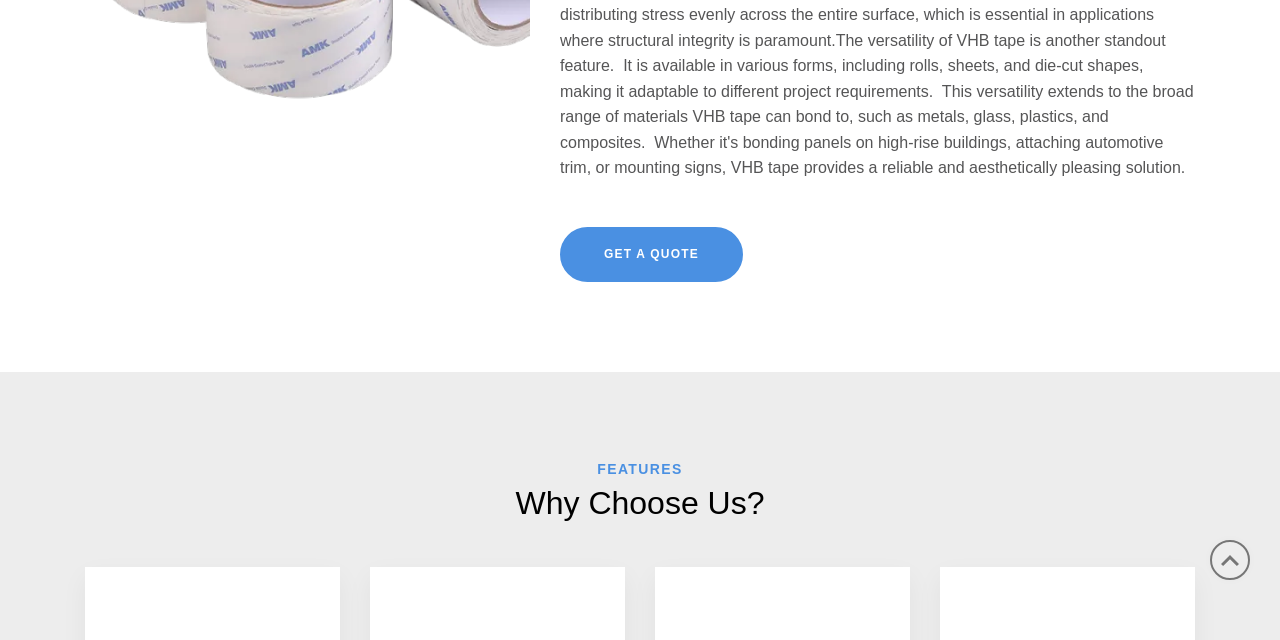Find the bounding box coordinates for the UI element that matches this description: "parent_node: HOME".

[0.945, 0.844, 0.977, 0.906]